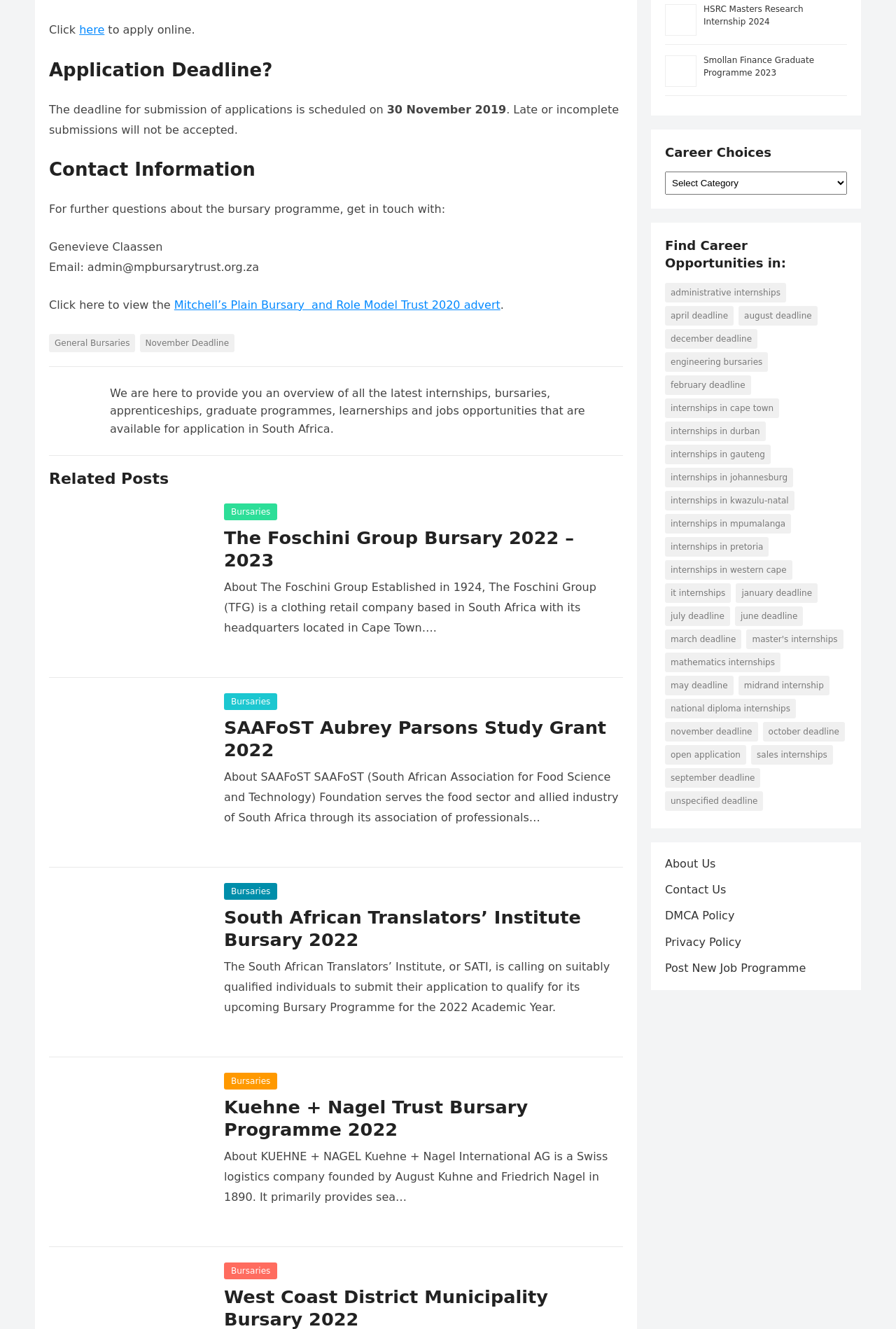Specify the bounding box coordinates of the element's region that should be clicked to achieve the following instruction: "Select Career Choices". The bounding box coordinates consist of four float numbers between 0 and 1, in the format [left, top, right, bottom].

[0.742, 0.129, 0.945, 0.147]